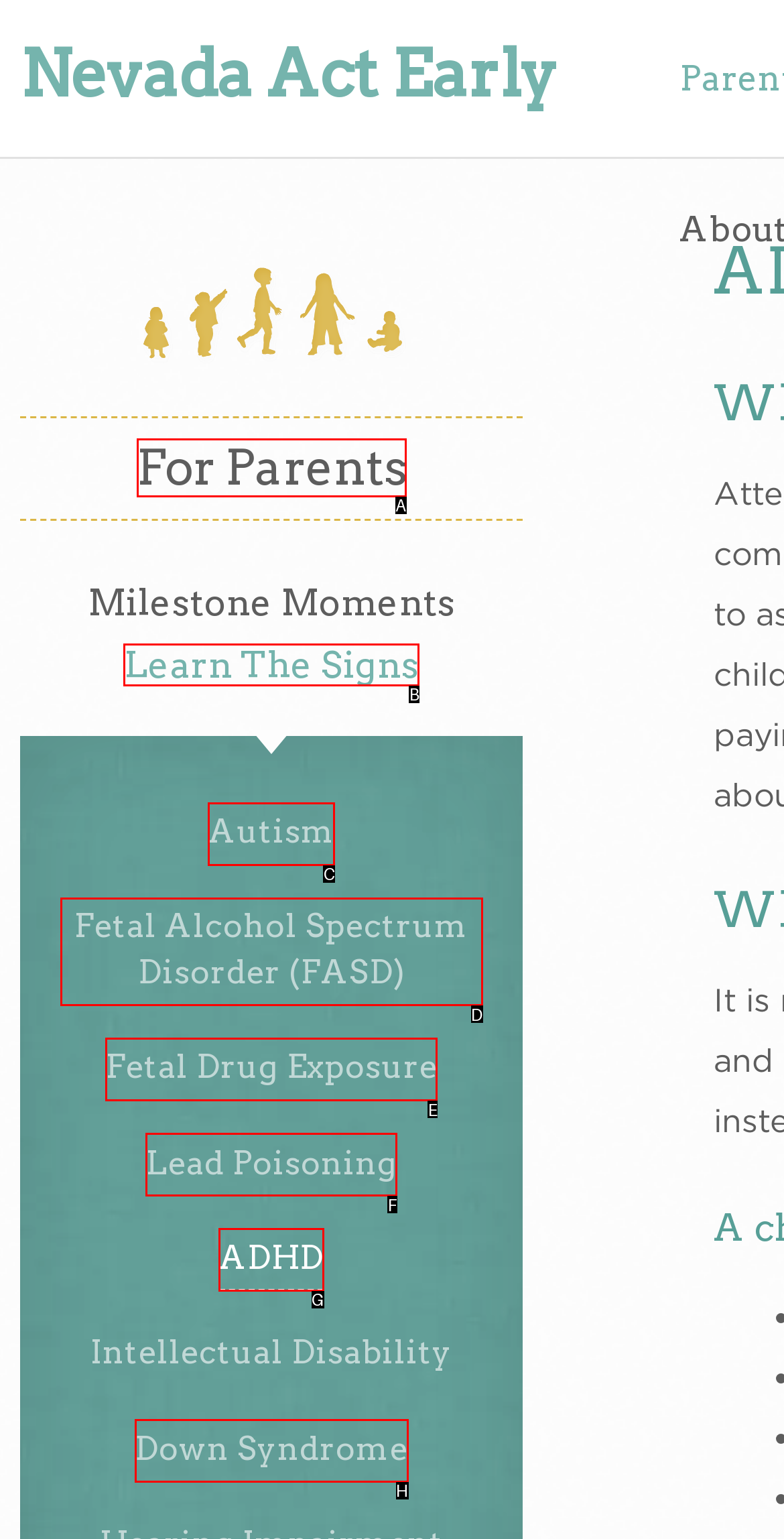Pick the option that should be clicked to perform the following task: go to ADHD page
Answer with the letter of the selected option from the available choices.

G